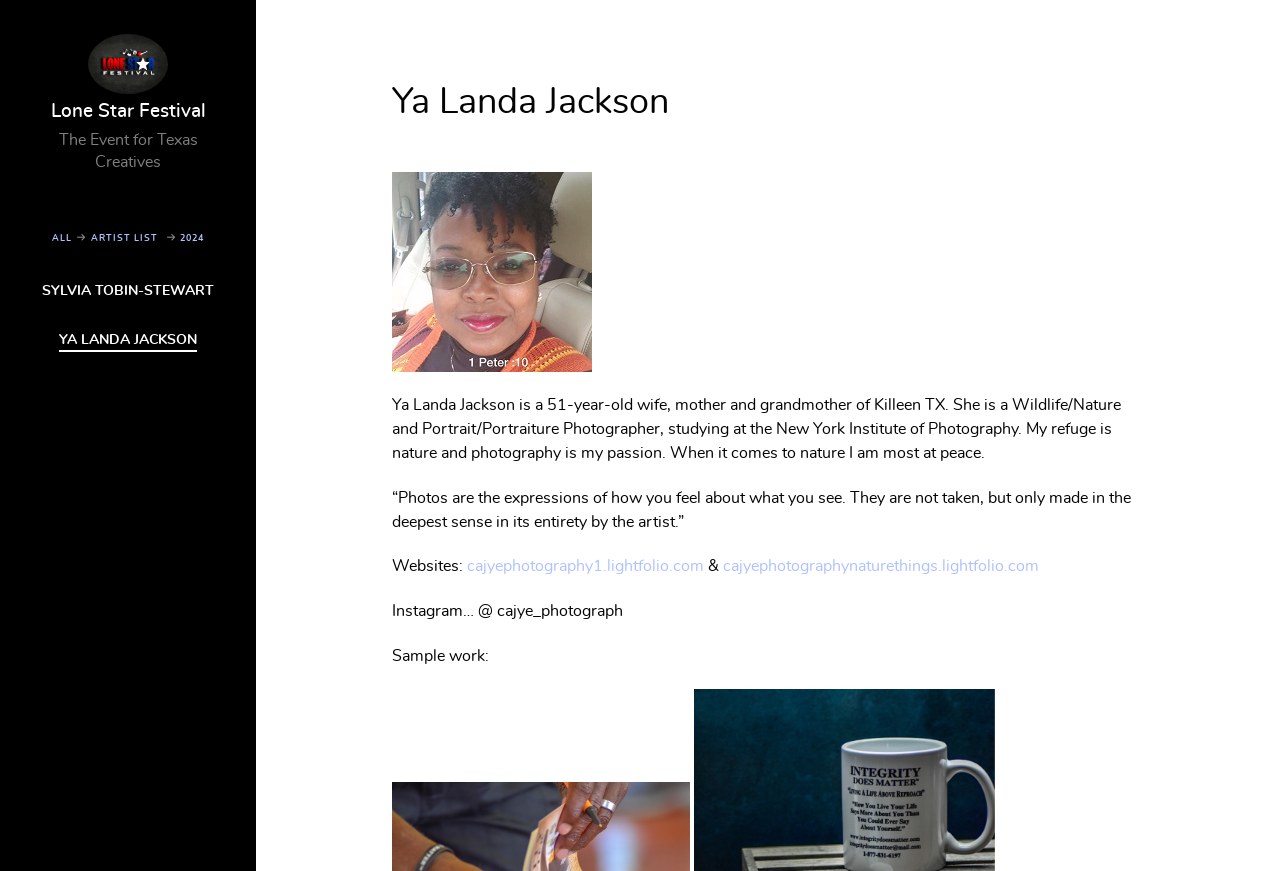Determine the bounding box coordinates of the clickable region to execute the instruction: "View Ya Landa Jackson's Instagram profile". The coordinates should be four float numbers between 0 and 1, denoted as [left, top, right, bottom].

[0.307, 0.693, 0.487, 0.711]